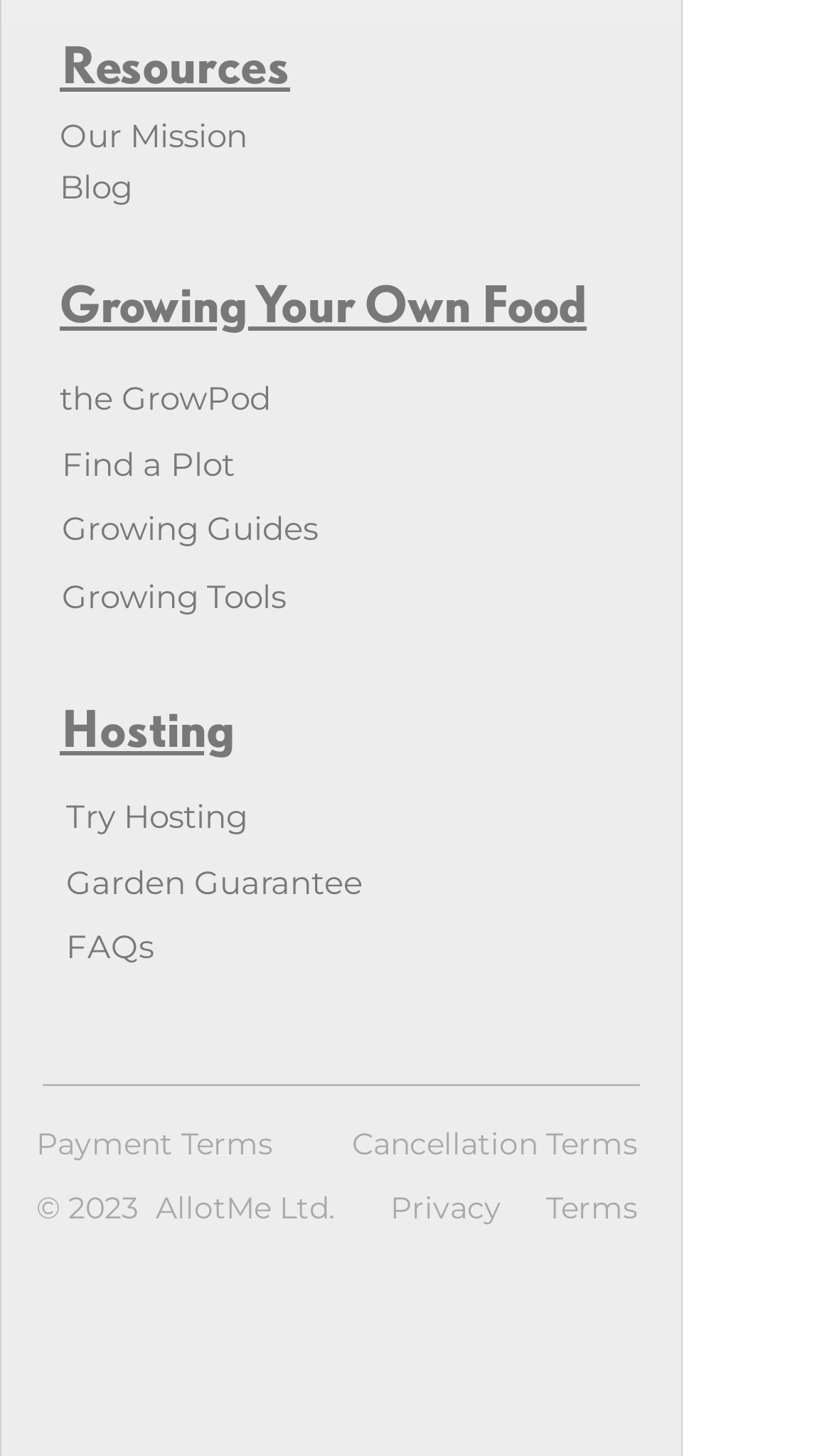With reference to the screenshot, provide a detailed response to the question below:
What is the main topic of the webpage?

The webpage has multiple links and static texts related to growing food, such as 'Growing Your Own Food', 'the GrowPod', 'Growing Guides', and 'Growing Tools', which suggests that the main topic of the webpage is growing food.